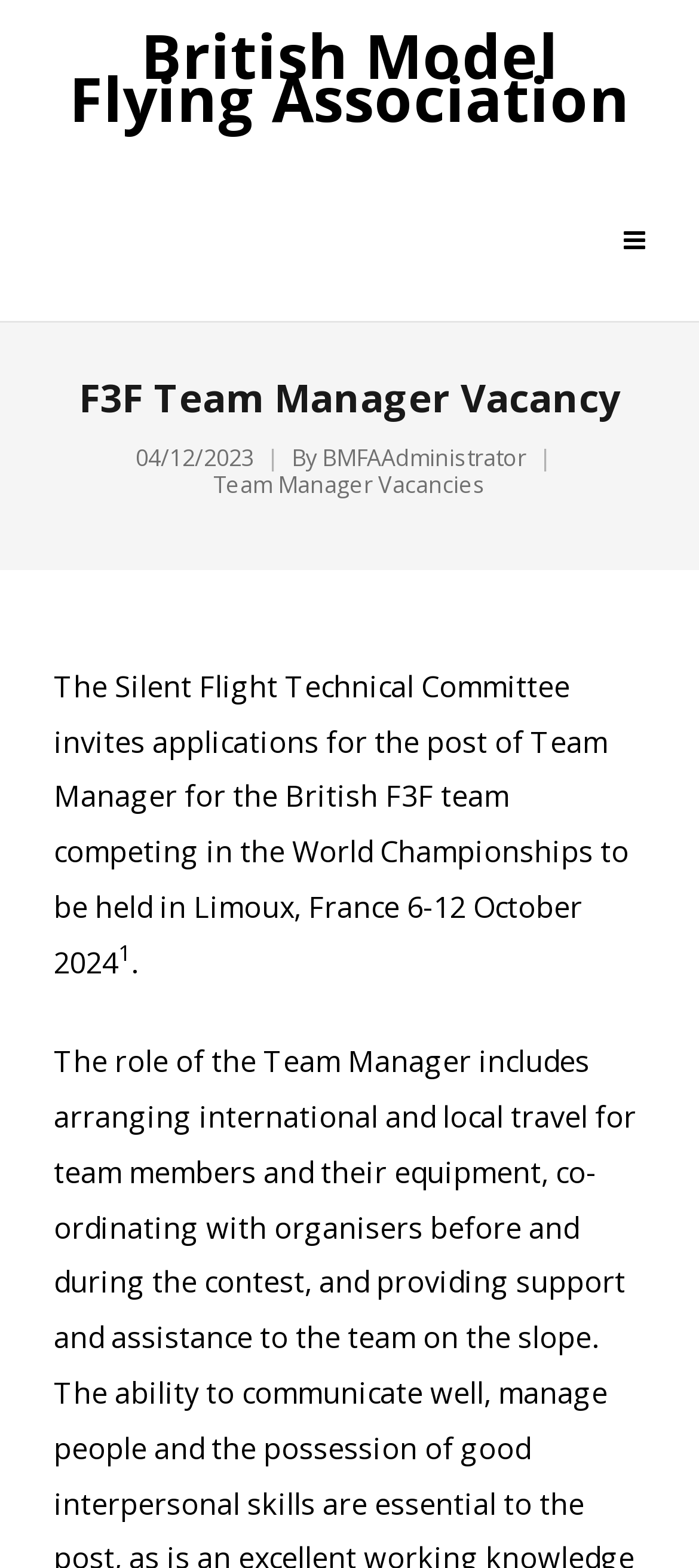Please provide a comprehensive answer to the question below using the information from the image: What is the publication date of the article?

I found the publication date of the article by looking at the text that says '04/12/2023', which is likely the date when the article was published.